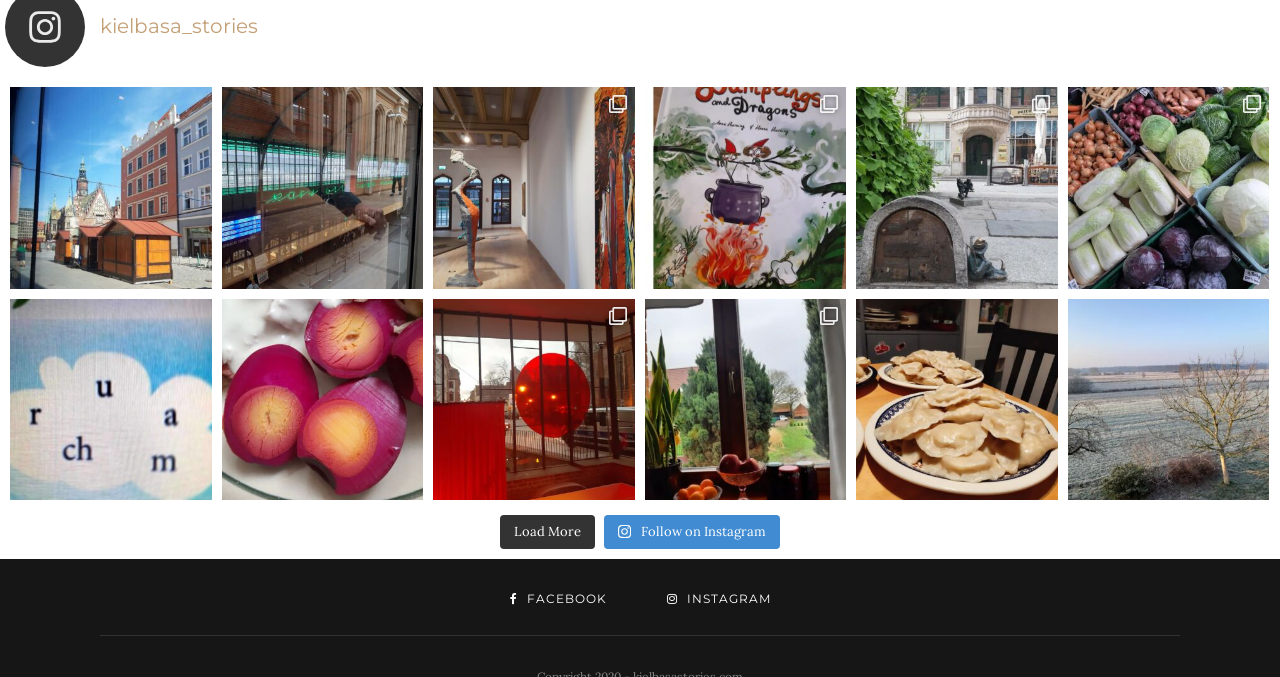Given the element description: "Follow on Instagram", predict the bounding box coordinates of the UI element it refers to, using four float numbers between 0 and 1, i.e., [left, top, right, bottom].

[0.472, 0.761, 0.609, 0.81]